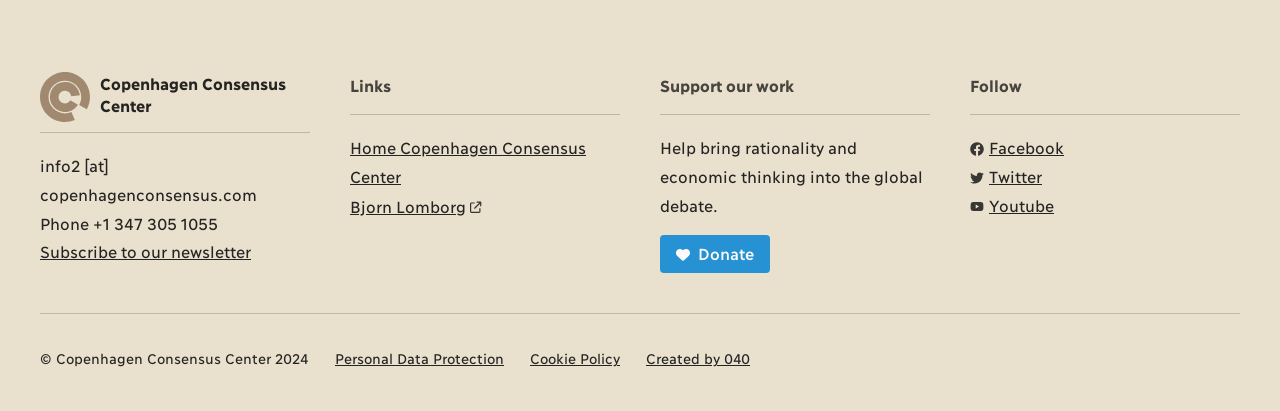Pinpoint the bounding box coordinates of the clickable area needed to execute the instruction: "View Bjorn Lomborg's page". The coordinates should be specified as four float numbers between 0 and 1, i.e., [left, top, right, bottom].

[0.273, 0.476, 0.377, 0.522]